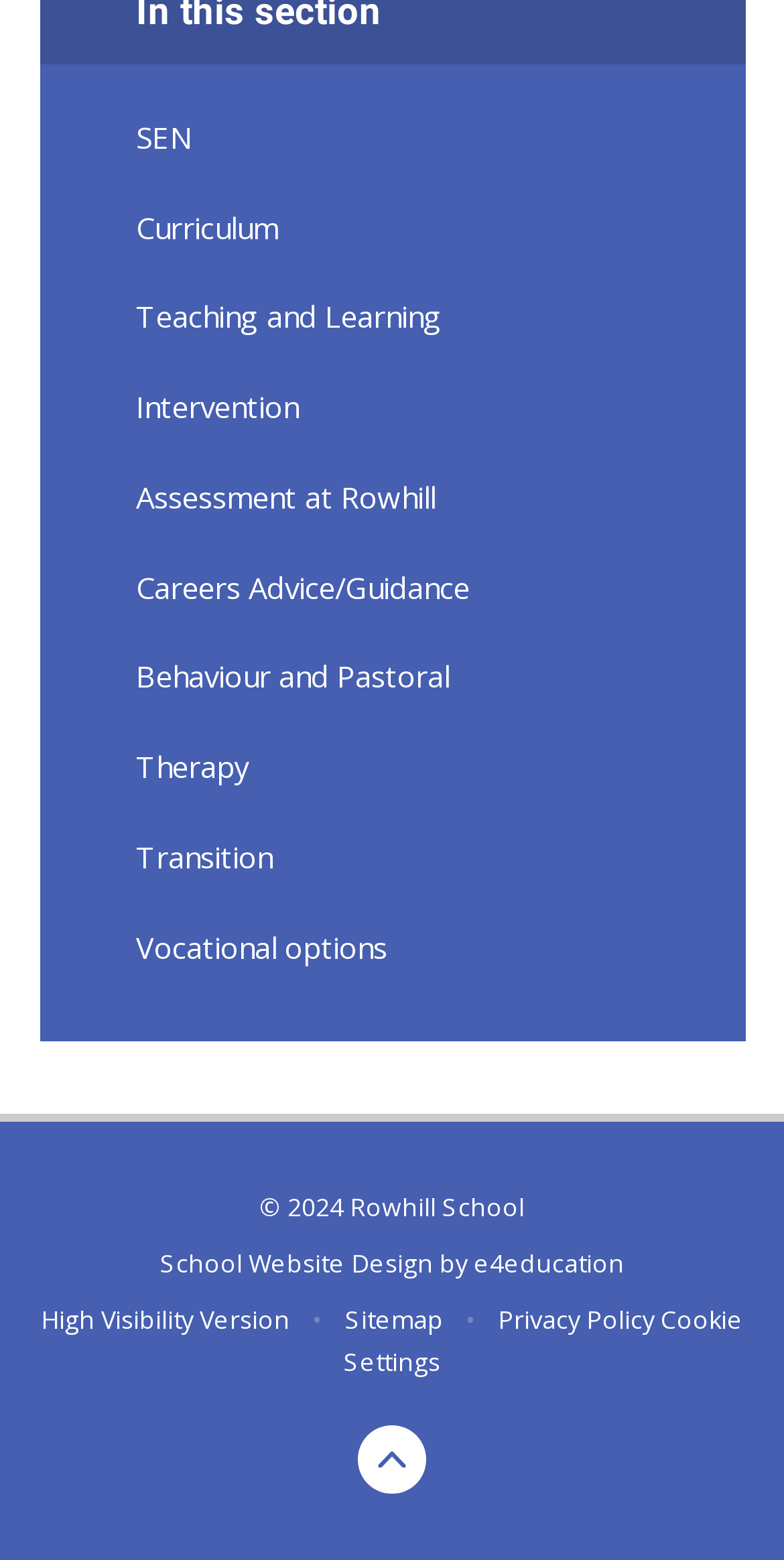Pinpoint the bounding box coordinates of the element that must be clicked to accomplish the following instruction: "Go to Careers Advice/Guidance". The coordinates should be in the format of four float numbers between 0 and 1, i.e., [left, top, right, bottom].

[0.05, 0.348, 0.95, 0.406]